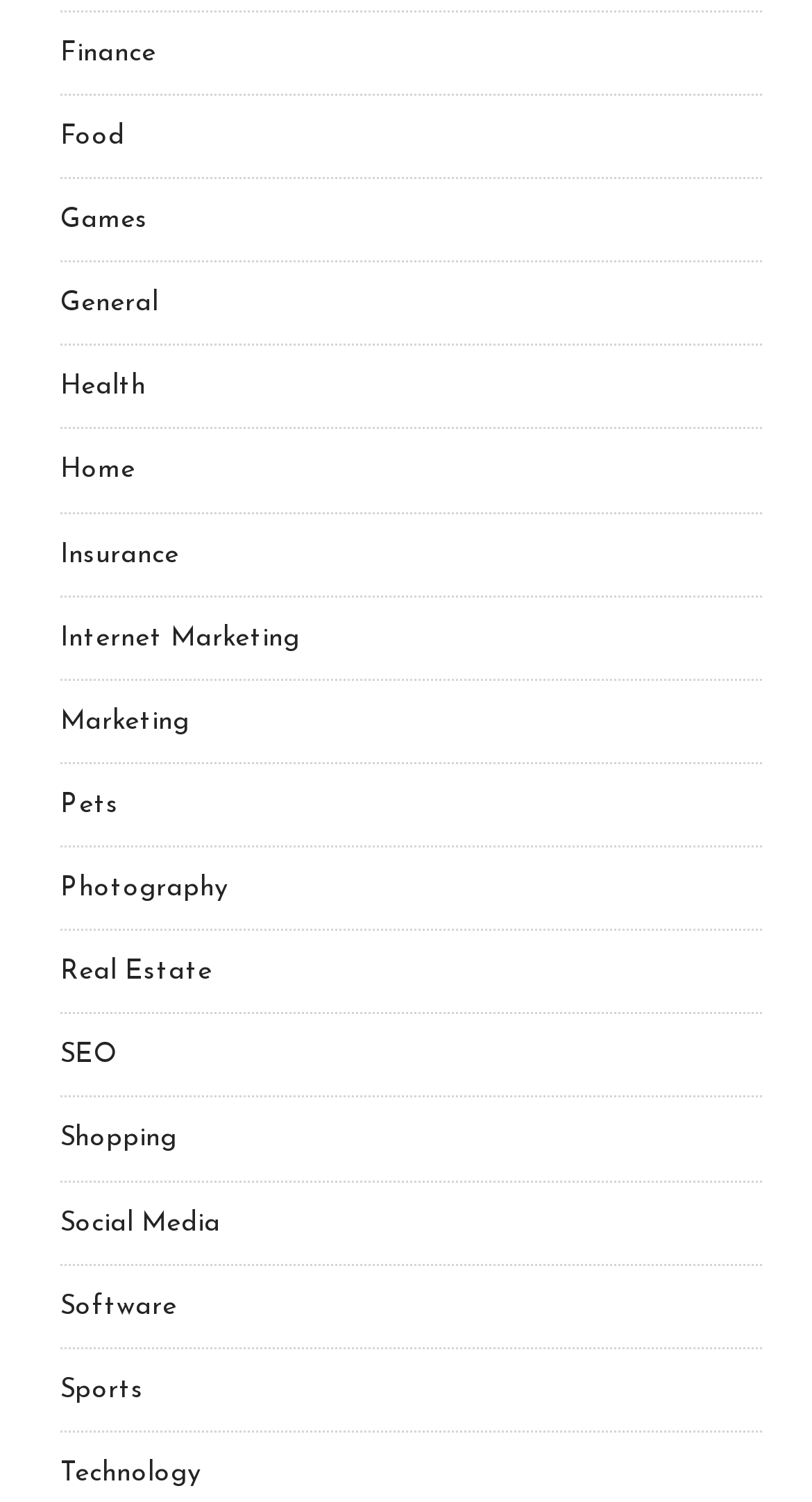Specify the bounding box coordinates of the area to click in order to execute this command: 'Browse Games'. The coordinates should consist of four float numbers ranging from 0 to 1, and should be formatted as [left, top, right, bottom].

[0.074, 0.137, 0.182, 0.155]